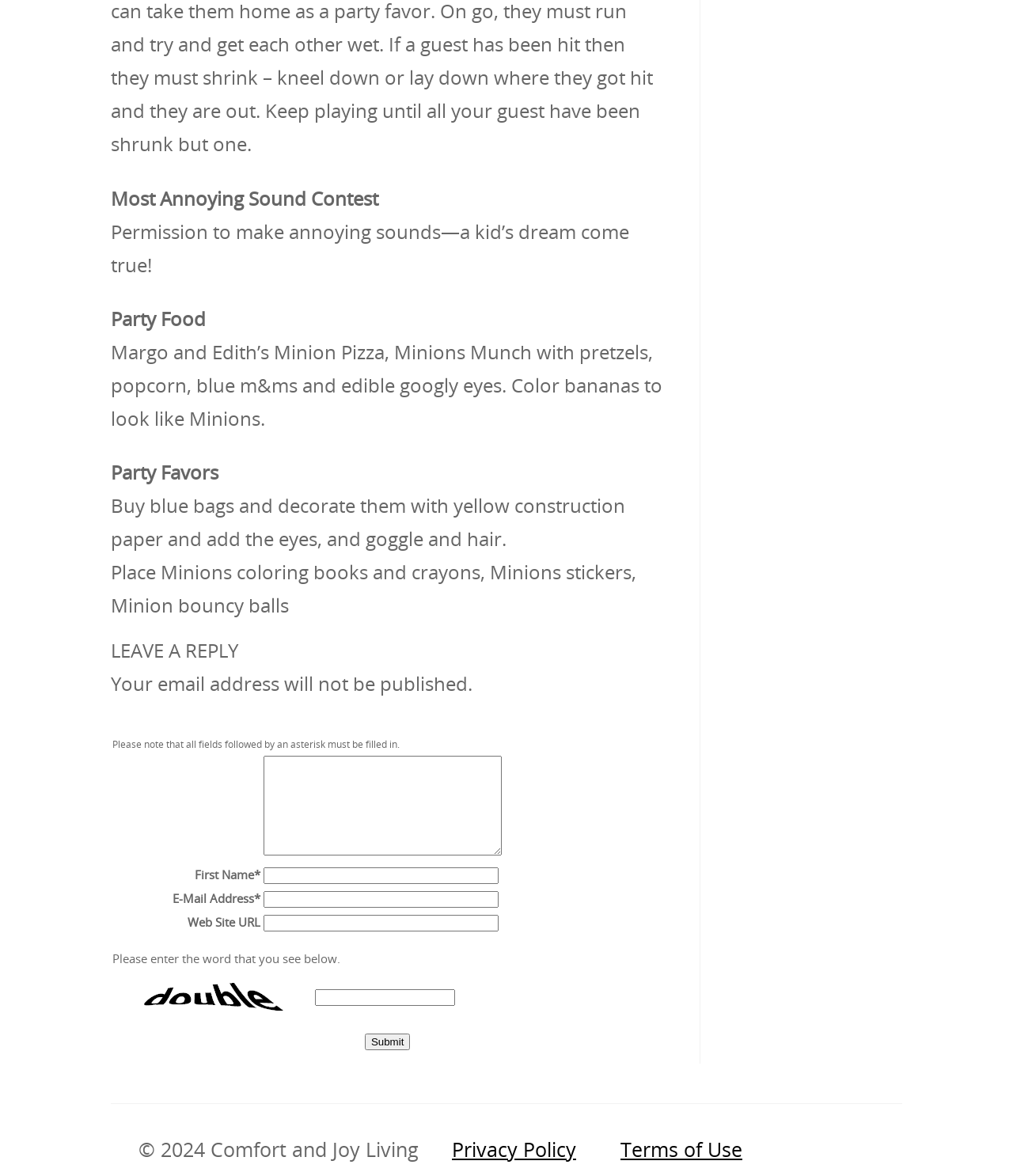What is the purpose of the 'LEAVE A REPLY' section?
Please interpret the details in the image and answer the question thoroughly.

The 'LEAVE A REPLY' section is likely a comment section where users can leave their thoughts or opinions. This is inferred from the presence of text fields and a submit button, which are typical elements of a comment form.